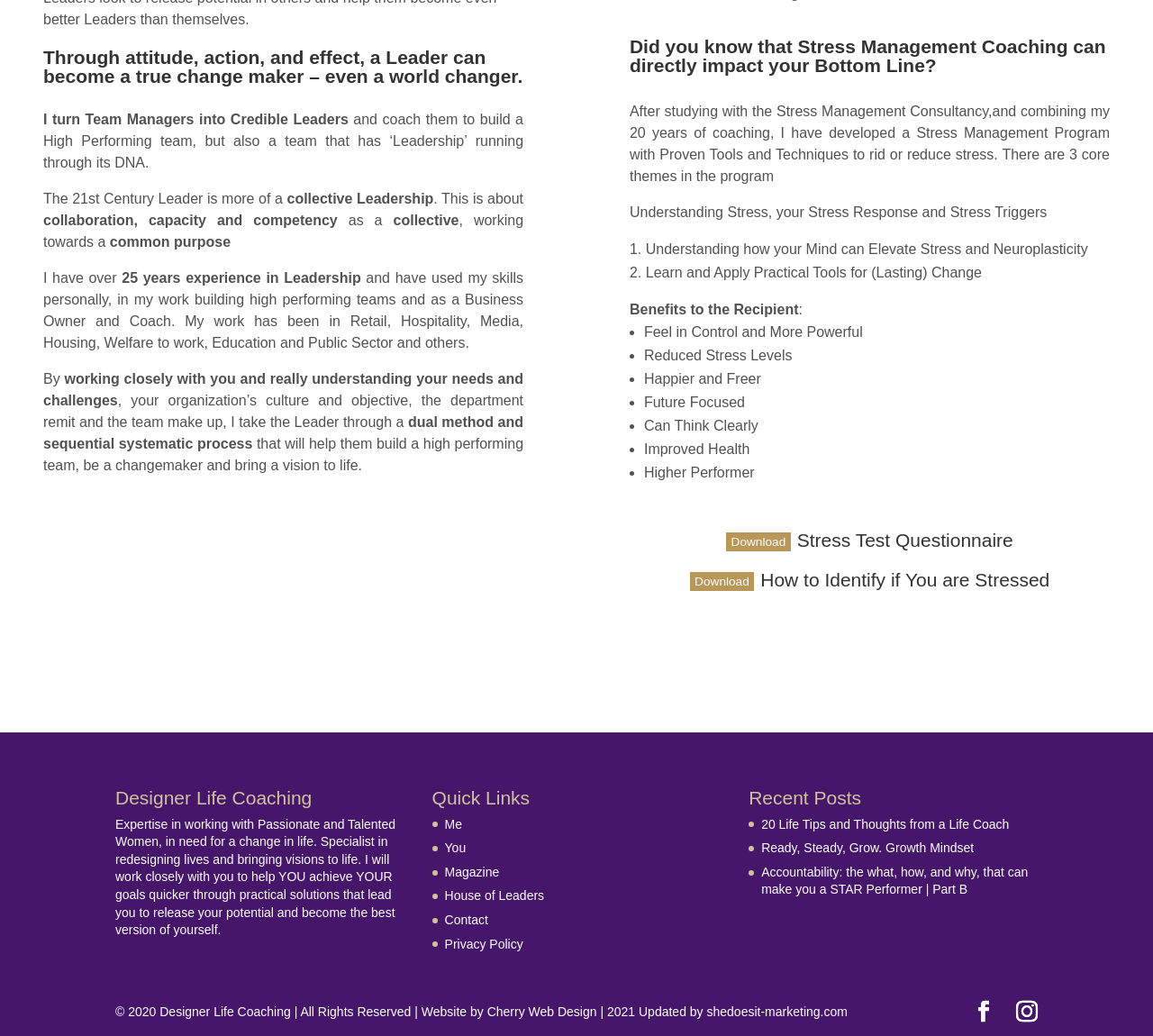Locate the bounding box coordinates of the region to be clicked to comply with the following instruction: "Contact the coach". The coordinates must be four float numbers between 0 and 1, in the form [left, top, right, bottom].

[0.386, 0.881, 0.423, 0.895]